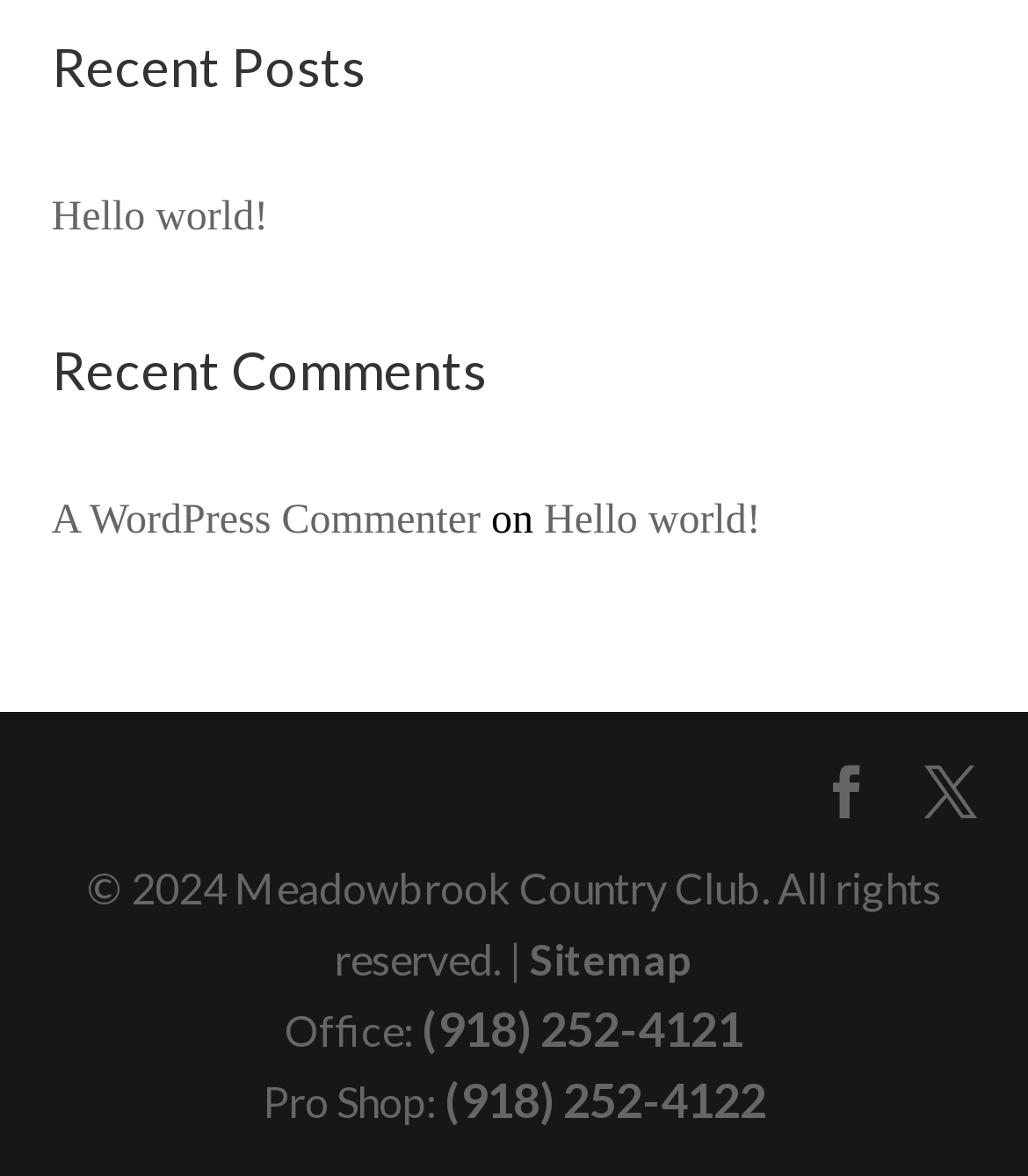Please identify the bounding box coordinates of the element's region that needs to be clicked to fulfill the following instruction: "Print the page". The bounding box coordinates should consist of four float numbers between 0 and 1, i.e., [left, top, right, bottom].

None